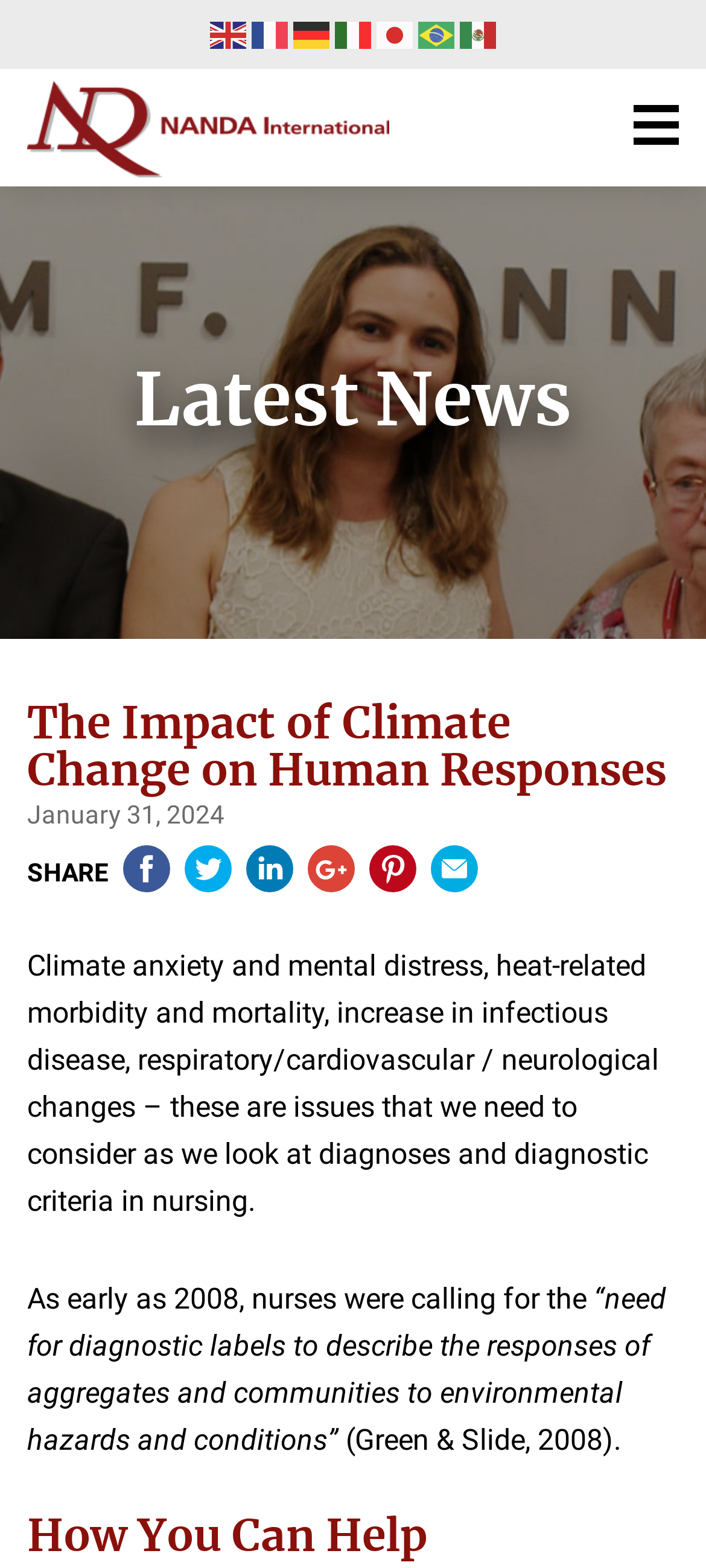Provide a single word or phrase answer to the question: 
How many headings are there in the webpage?

3